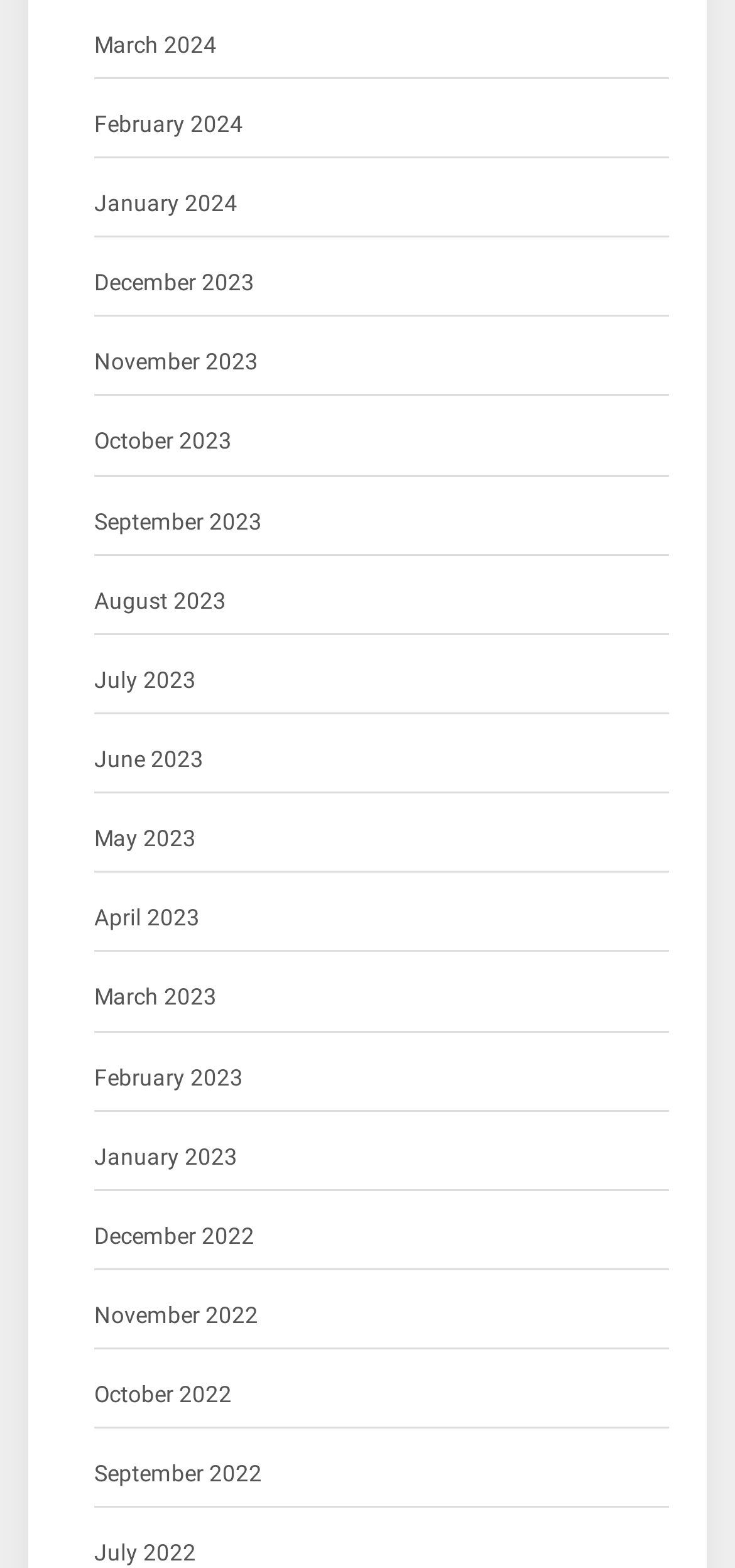Please determine the bounding box coordinates of the element's region to click for the following instruction: "subscribe to the website".

None